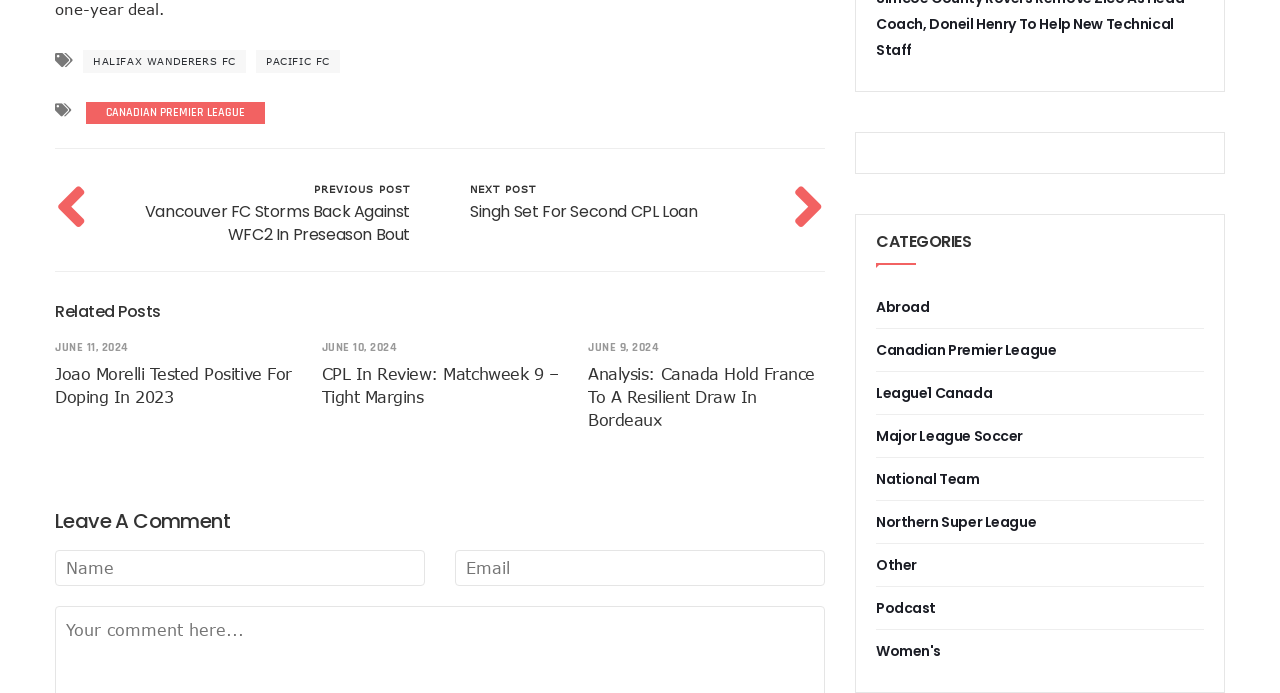Determine the bounding box coordinates of the section to be clicked to follow the instruction: "View the post about Joao Morelli Tested Positive For Doping In 2023". The coordinates should be given as four float numbers between 0 and 1, formatted as [left, top, right, bottom].

[0.043, 0.526, 0.228, 0.586]